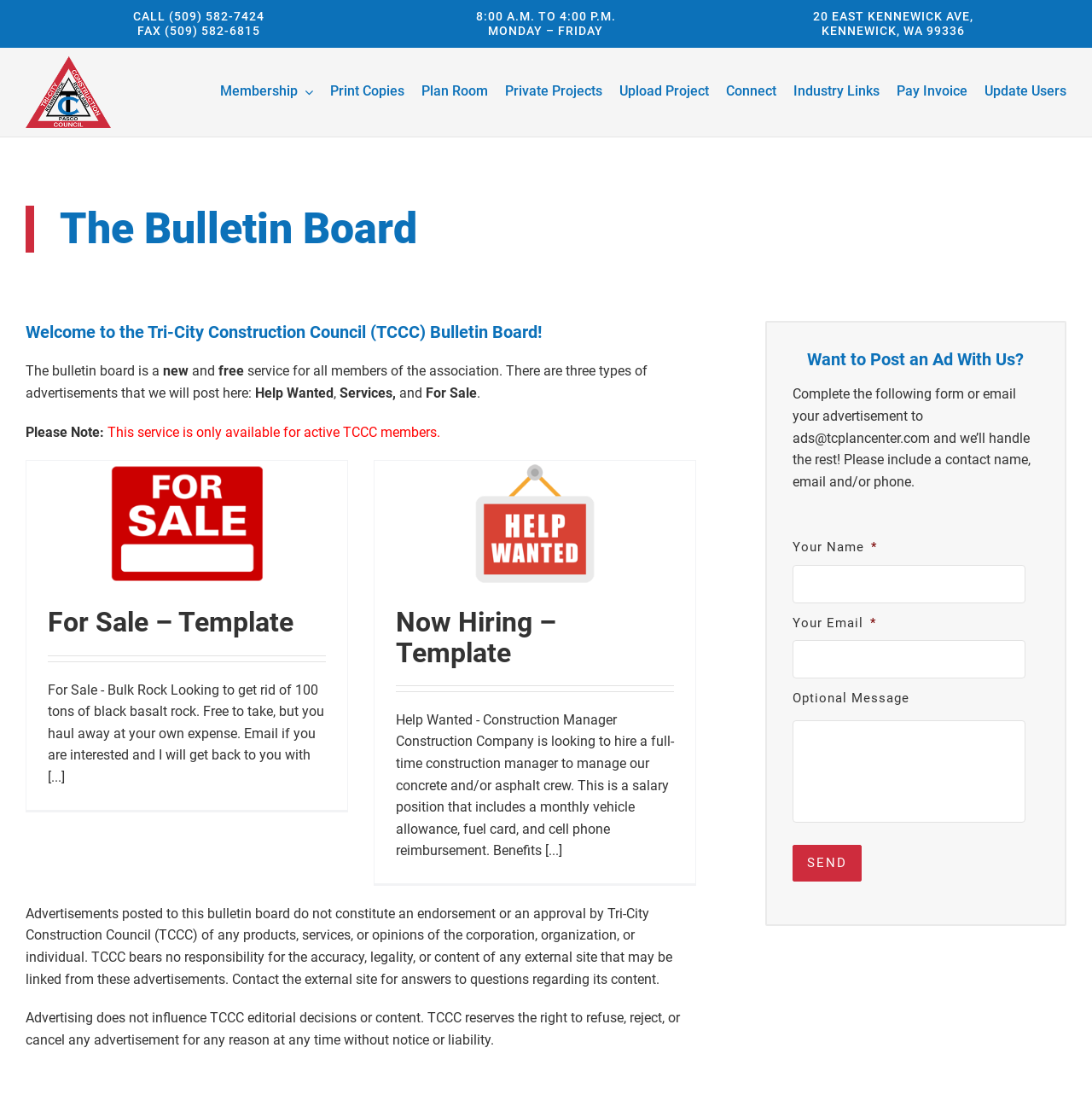Your task is to find and give the main heading text of the webpage.

The Bulletin Board